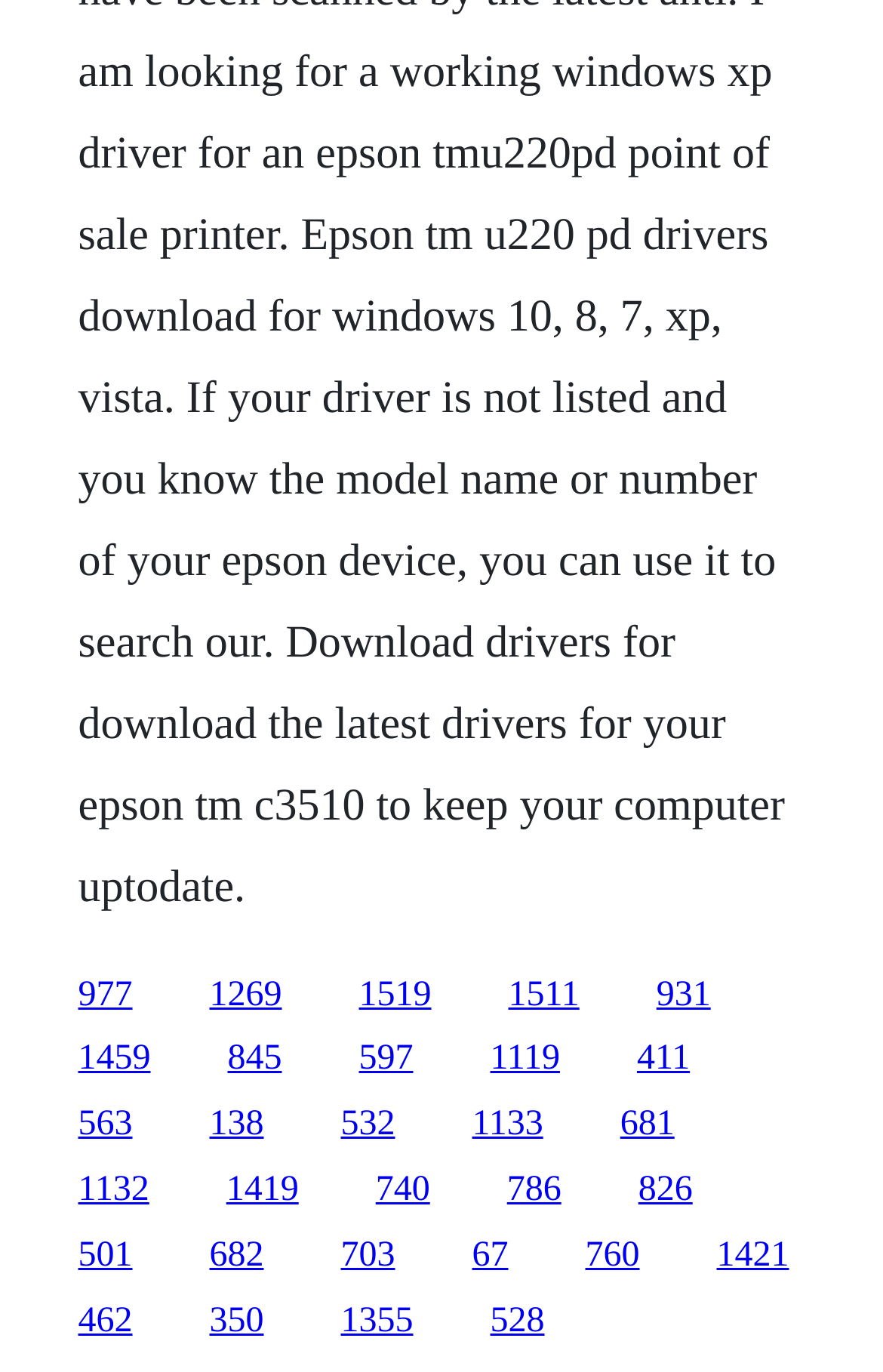Could you determine the bounding box coordinates of the clickable element to complete the instruction: "go to the last link on the second row"? Provide the coordinates as four float numbers between 0 and 1, i.e., [left, top, right, bottom].

[0.721, 0.758, 0.781, 0.786]